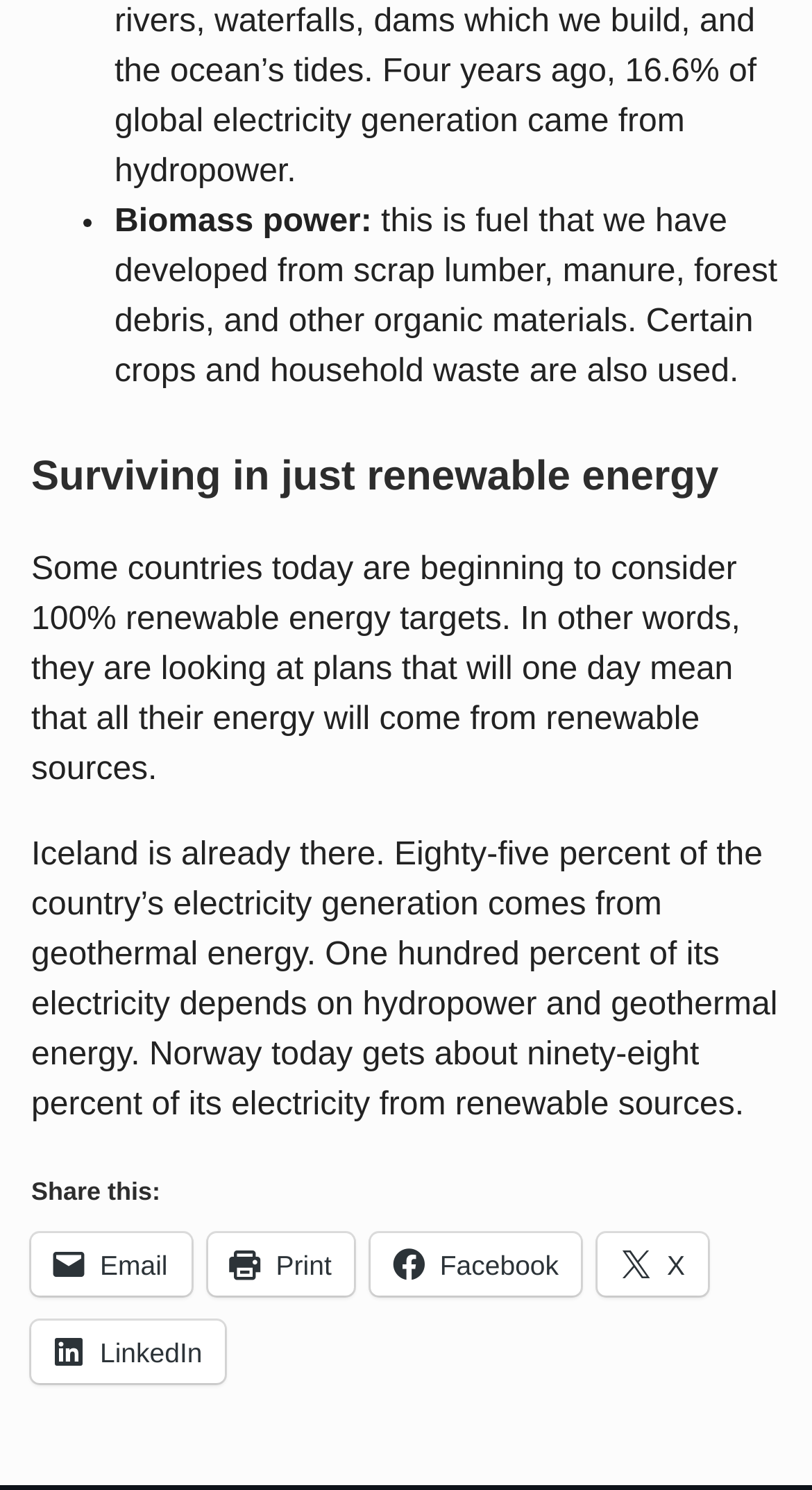What is biomass power?
From the image, respond using a single word or phrase.

Fuel from organic materials